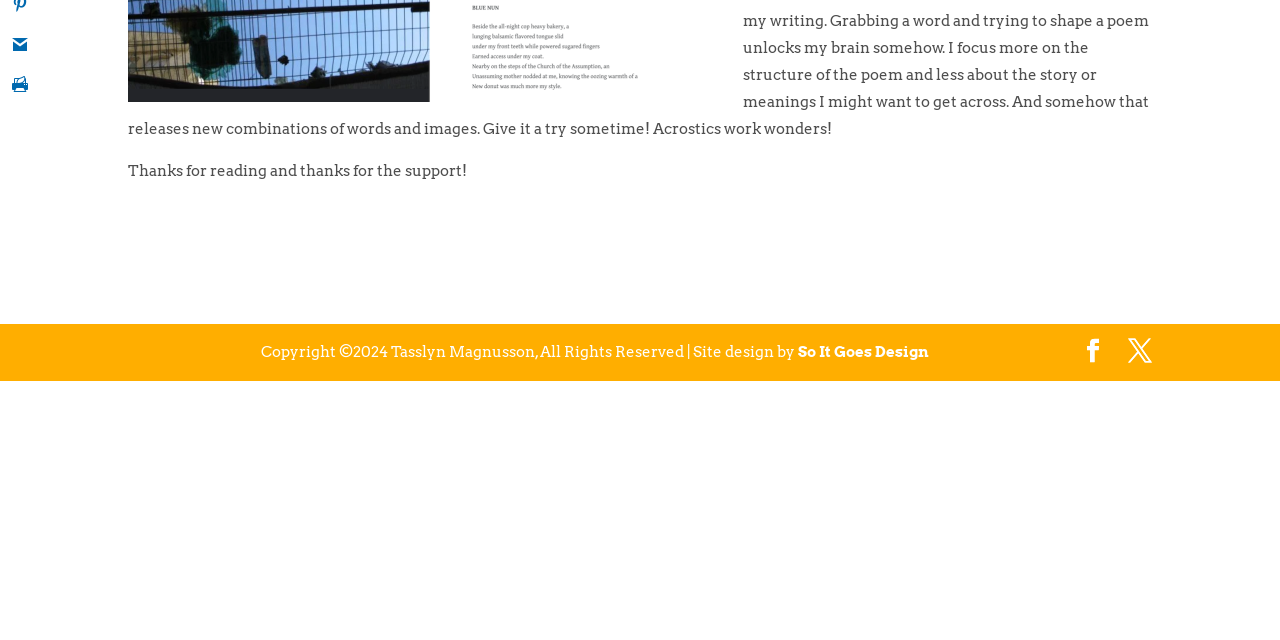Find the bounding box coordinates for the HTML element described in this sentence: "So It Goes Design". Provide the coordinates as four float numbers between 0 and 1, in the format [left, top, right, bottom].

[0.623, 0.535, 0.725, 0.564]